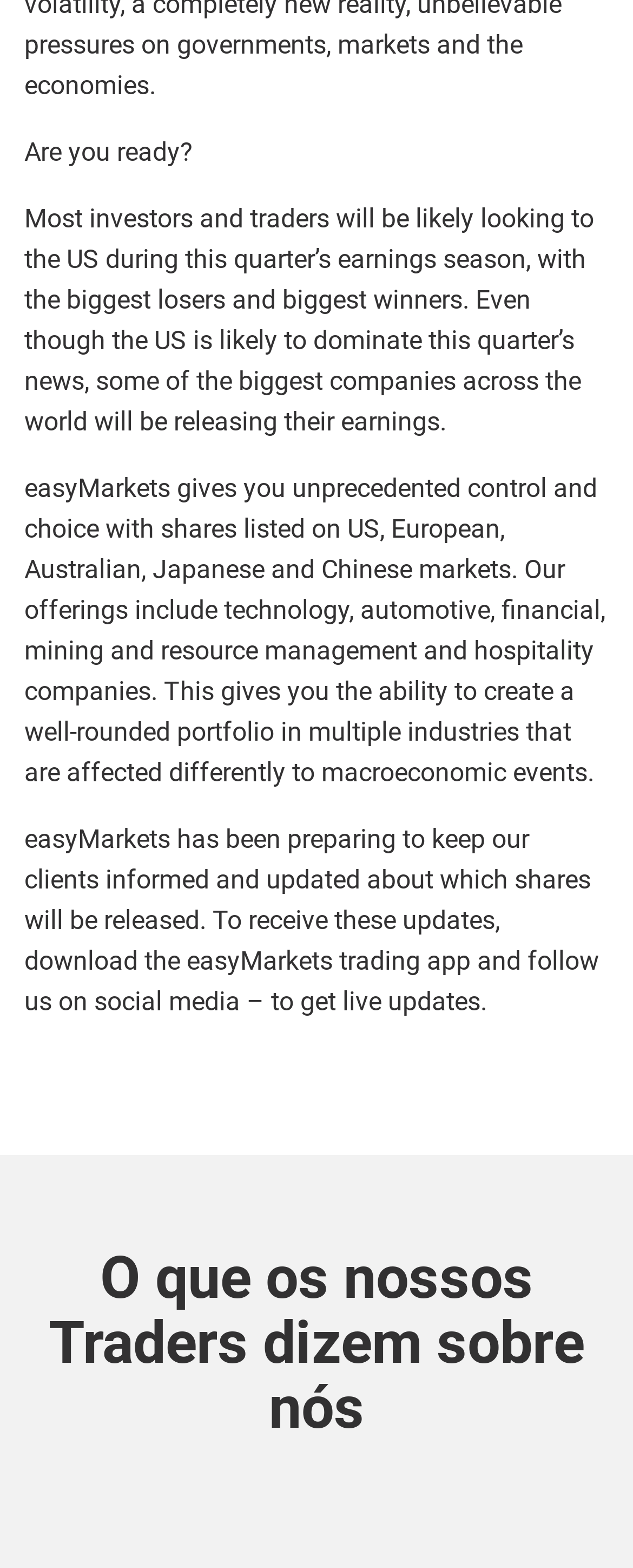What is the purpose of the easyMarkets trading app?
Using the image, elaborate on the answer with as much detail as possible.

The purpose of the easyMarkets trading app is to receive updates, as mentioned in the third paragraph of the webpage, which says 'To receive these updates, download the easyMarkets trading app...'.